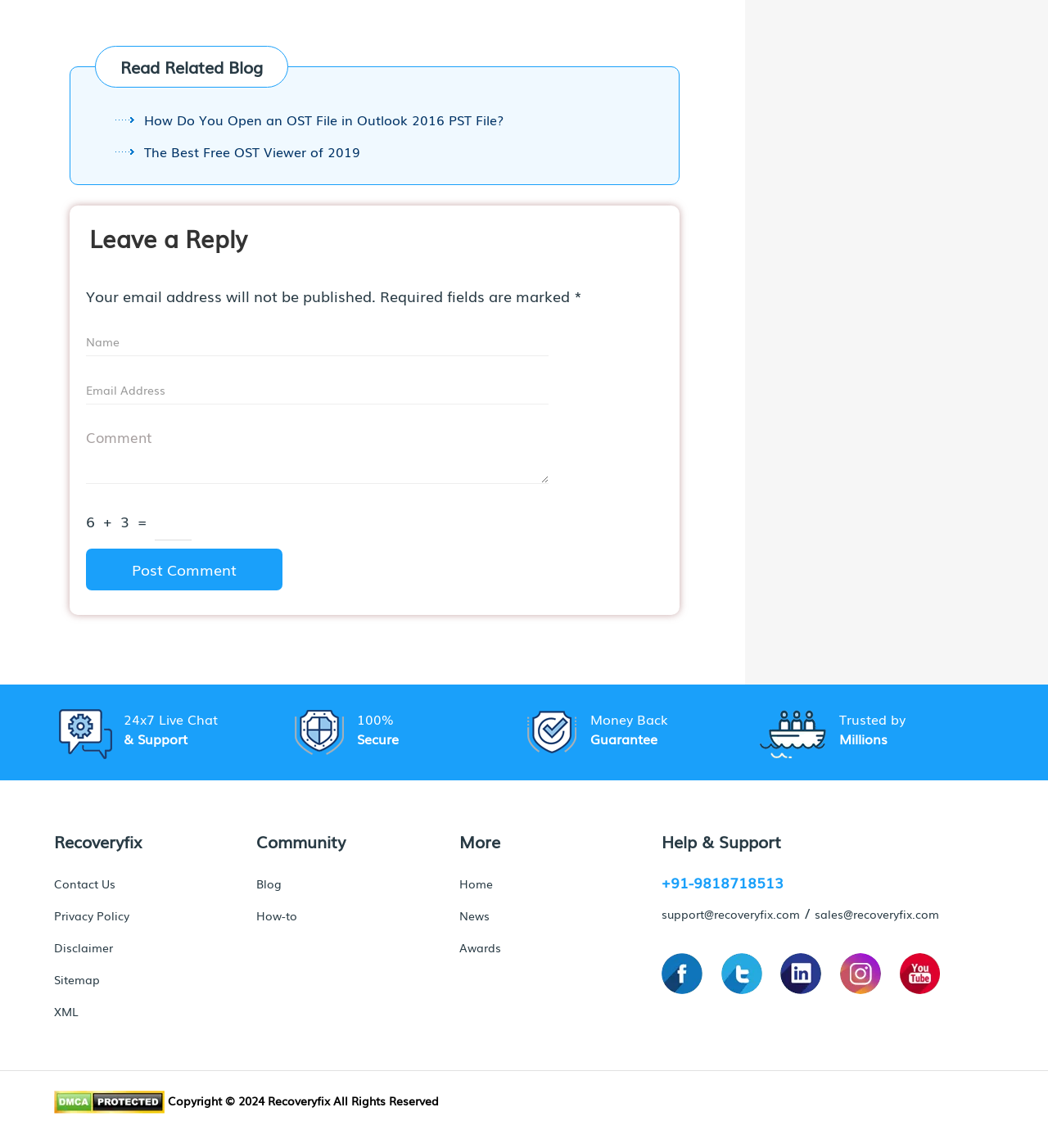Determine the bounding box coordinates for the area that needs to be clicked to fulfill this task: "Click the 'Post Comment' button". The coordinates must be given as four float numbers between 0 and 1, i.e., [left, top, right, bottom].

[0.082, 0.478, 0.27, 0.514]